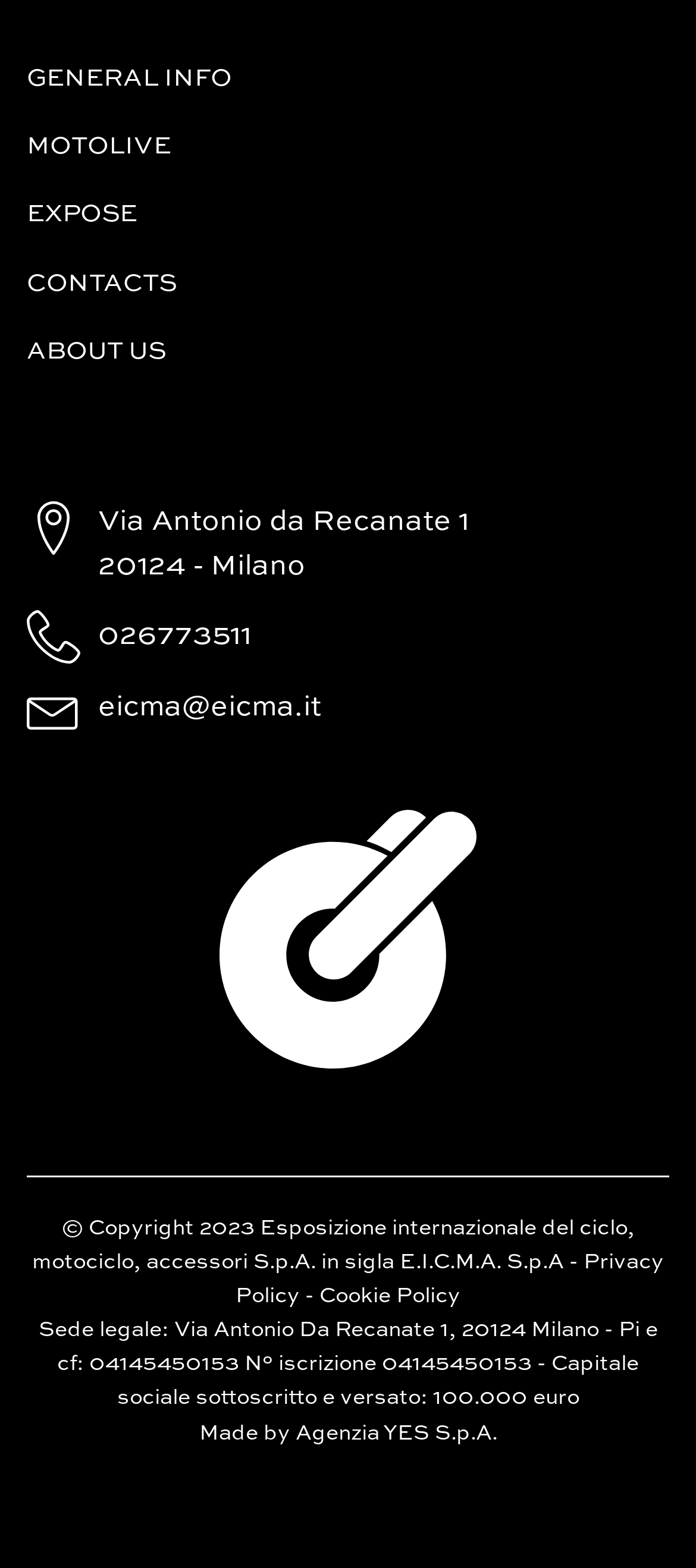Identify the bounding box coordinates for the UI element described by the following text: "Cookie Policy". Provide the coordinates as four float numbers between 0 and 1, in the format [left, top, right, bottom].

[0.459, 0.82, 0.662, 0.834]